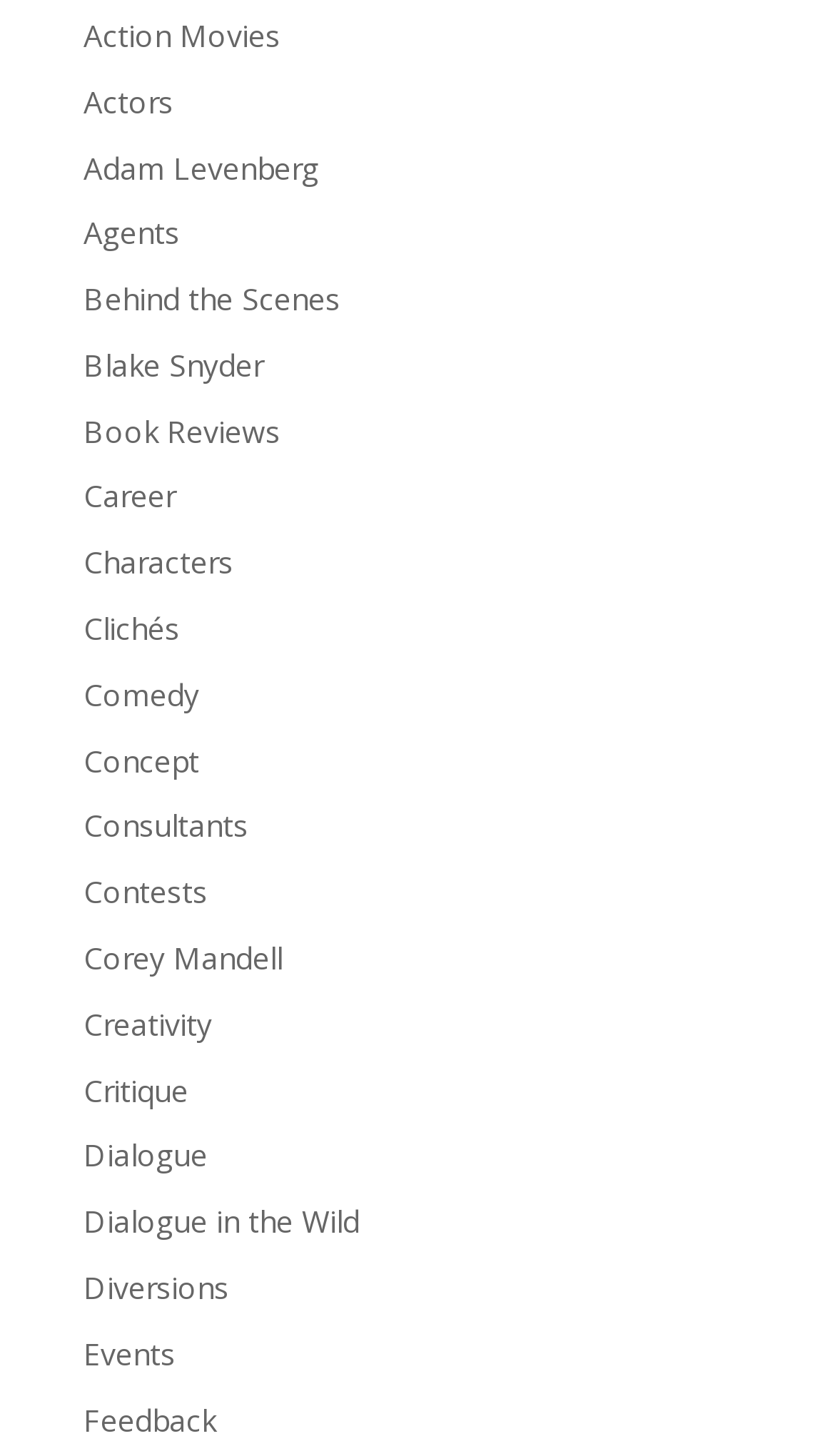Find the bounding box coordinates of the clickable area required to complete the following action: "View all resources".

None